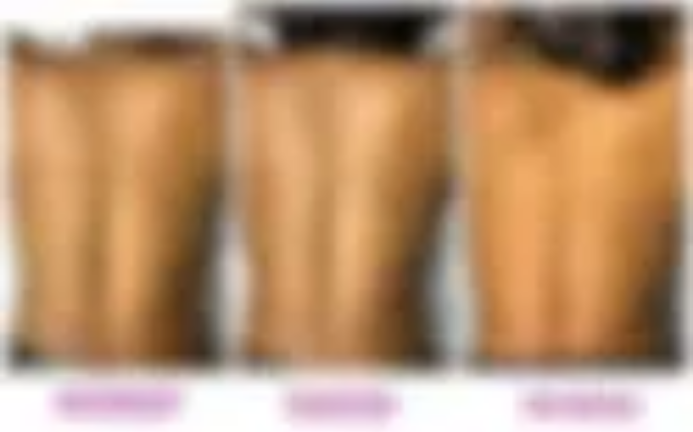How many stages of treatment are shown in the image?
Please provide a single word or phrase based on the screenshot.

Three